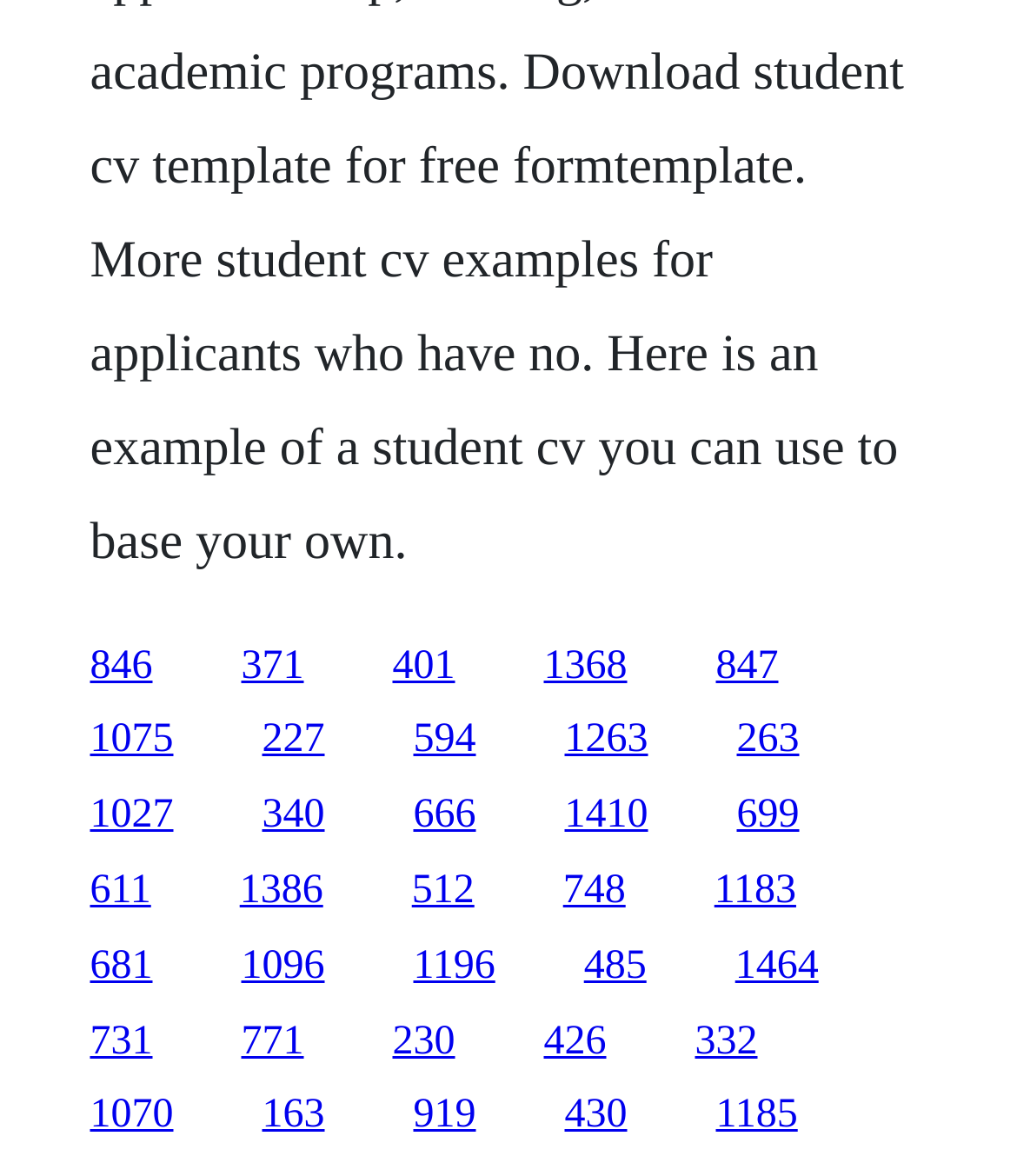What is the vertical spacing between the rows of links?
Based on the content of the image, thoroughly explain and answer the question.

By analyzing the y1 and y2 coordinates of the links, I can determine the vertical spacing between the rows of links. The average vertical spacing is around 0.06, indicating a consistent gap between each row of links.